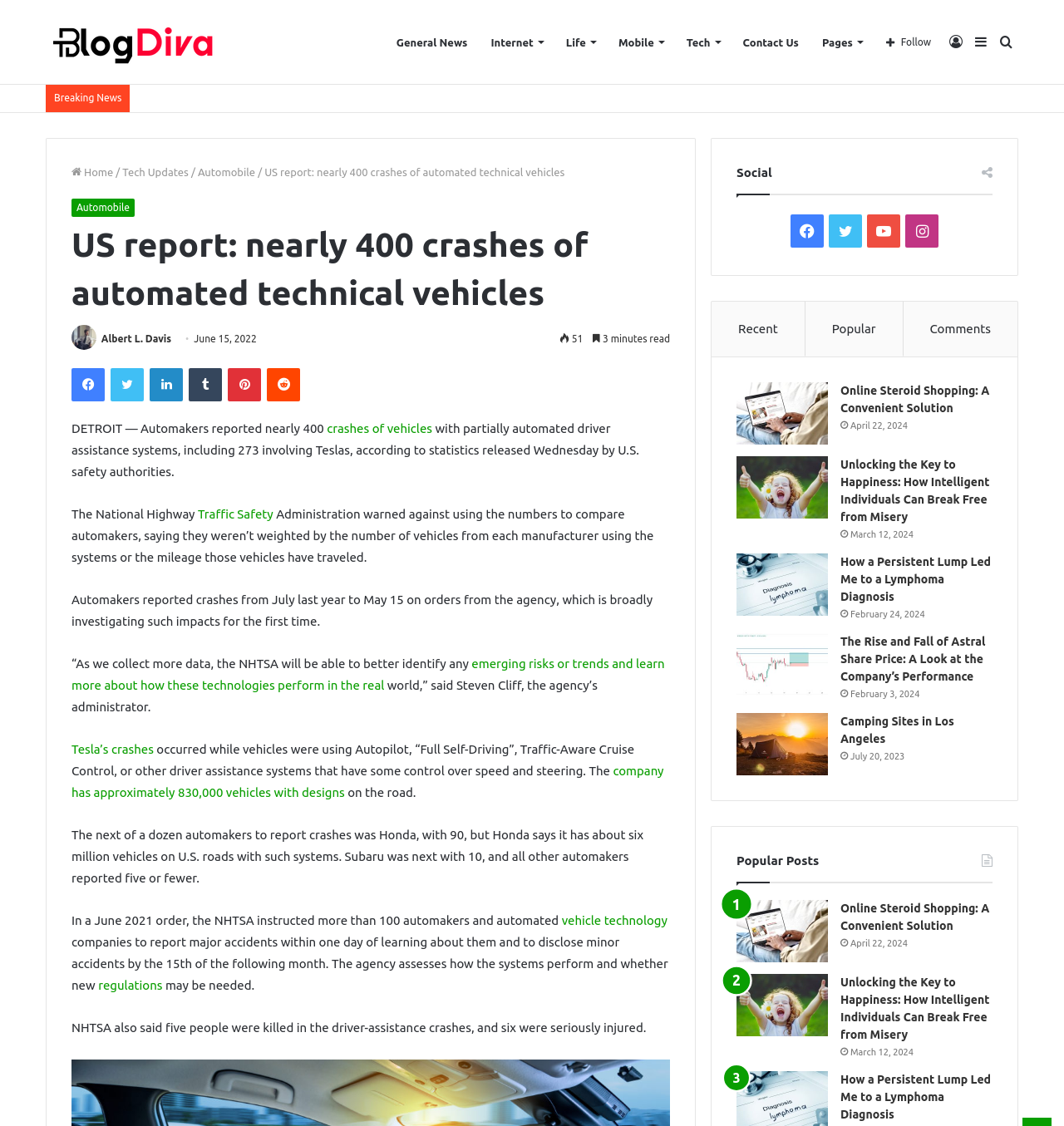Respond concisely with one word or phrase to the following query:
What is the name of the Tesla feature involved in the crashes?

Autopilot